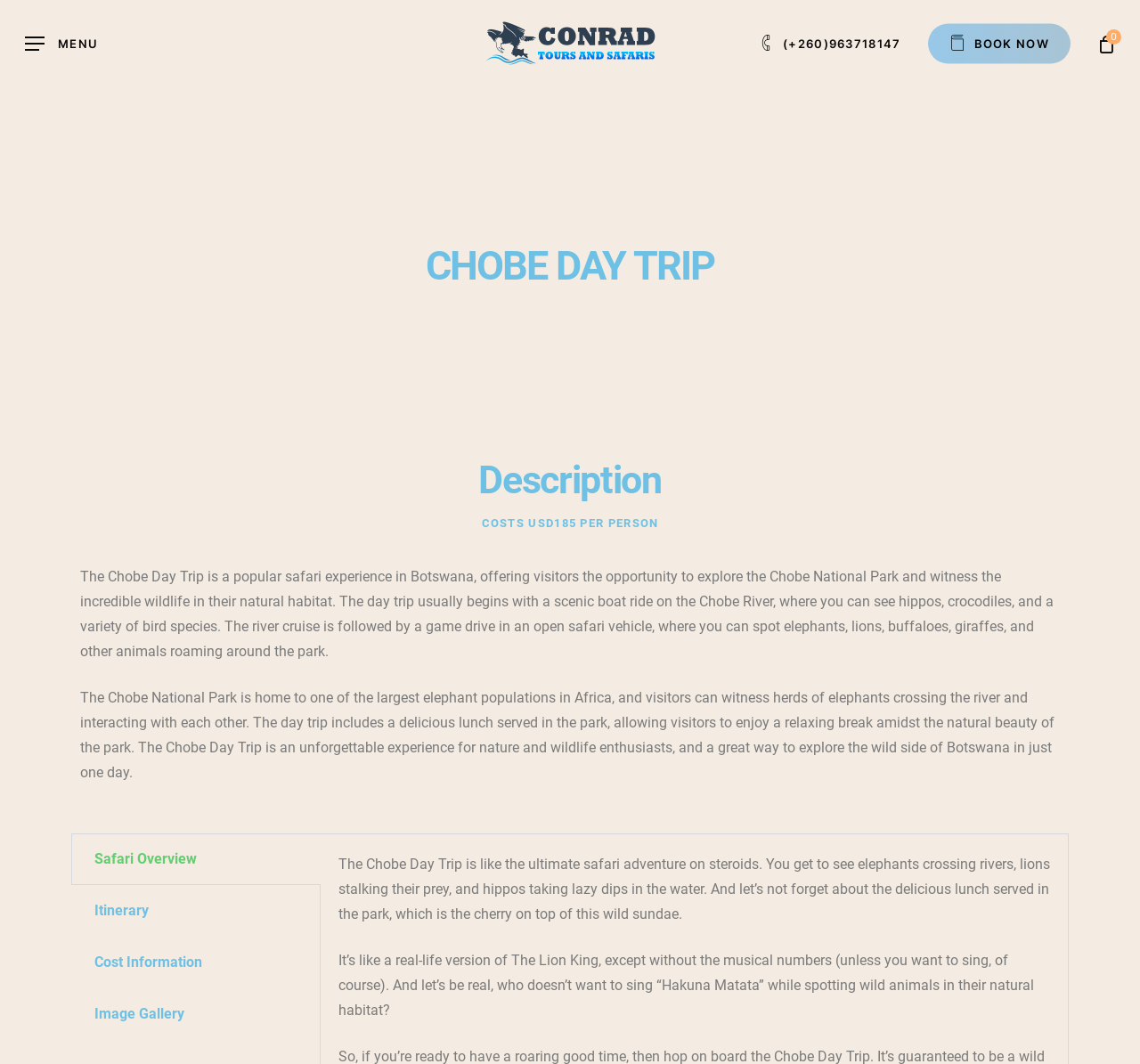Generate a thorough caption detailing the webpage content.

The webpage is about a Chobe Day Trip offered by Conrad Tours and Safaris. At the top, there is a logo of Conrad Tours and Safaris, which is an image with a link to the company's website. Next to the logo, there is a navigation menu button. On the right side of the top section, there are three links: a phone number, a "BOOK NOW" button, and a cart link with a notification that there are no products in the cart.

Below the top section, there is a main content area with a heading "CHOBE DAY TRIP" and a subheading "Description". The description is a long paragraph that explains the Chobe Day Trip experience, including a scenic boat ride on the Chobe River, a game drive in an open safari vehicle, and a delicious lunch served in the park. The text also highlights the opportunity to see a large elephant population and other wildlife in their natural habitat.

Under the description, there are four tabs: "Safari Overview", "Itinerary", "Cost Information", and "Image Gallery". The "Safari Overview" tab is currently selected and expanded, showing a brief text that summarizes the trip experience. The "Image Gallery" tab is not expanded, but it contains two paragraphs of text that describe the trip in a more playful and humorous tone.

Overall, the webpage provides a detailed description of the Chobe Day Trip, including its activities, costs, and benefits, with a focus on the unique wildlife experience it offers.